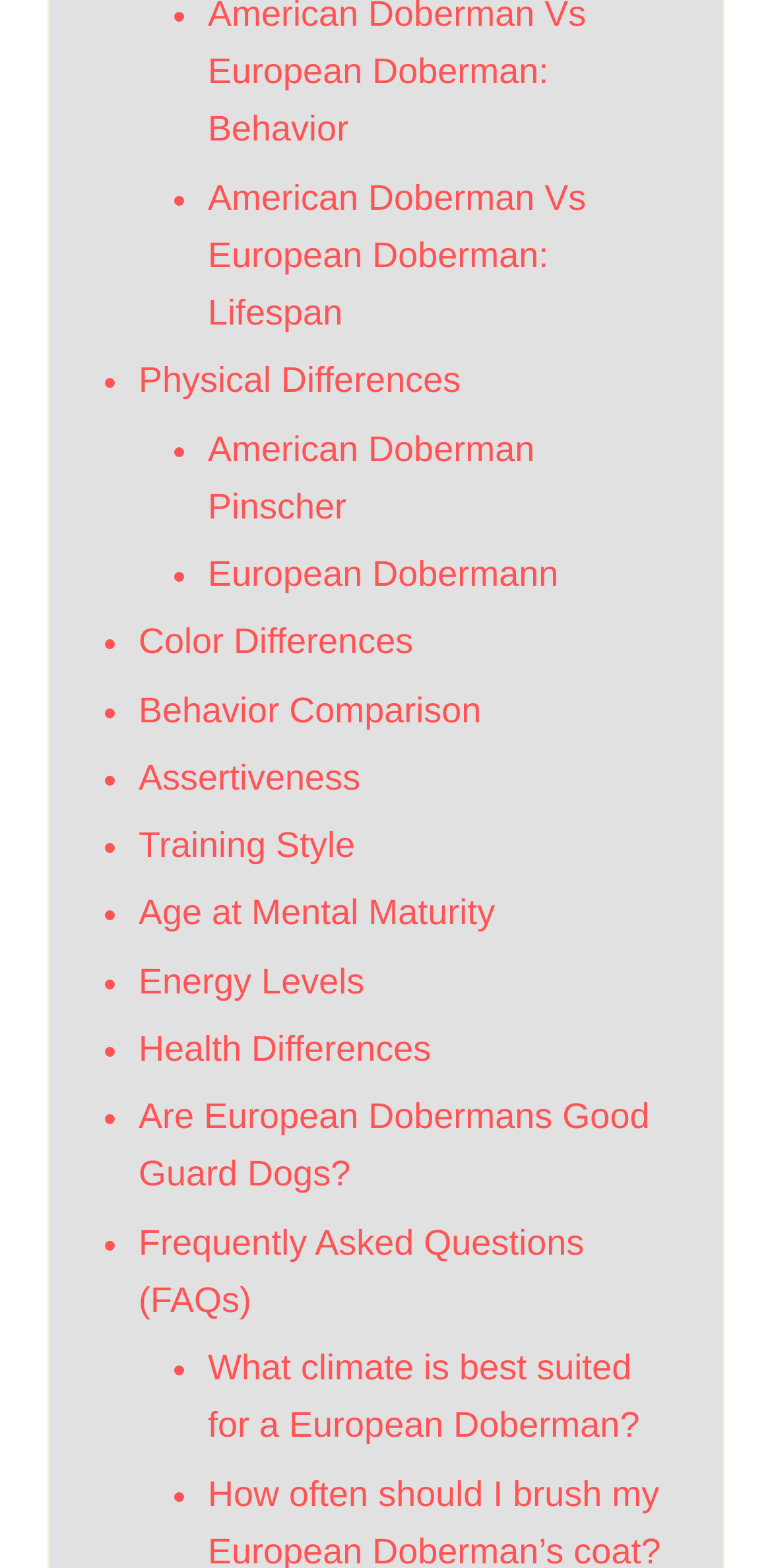Indicate the bounding box coordinates of the element that must be clicked to execute the instruction: "Read about Color Differences". The coordinates should be given as four float numbers between 0 and 1, i.e., [left, top, right, bottom].

[0.179, 0.397, 0.535, 0.422]